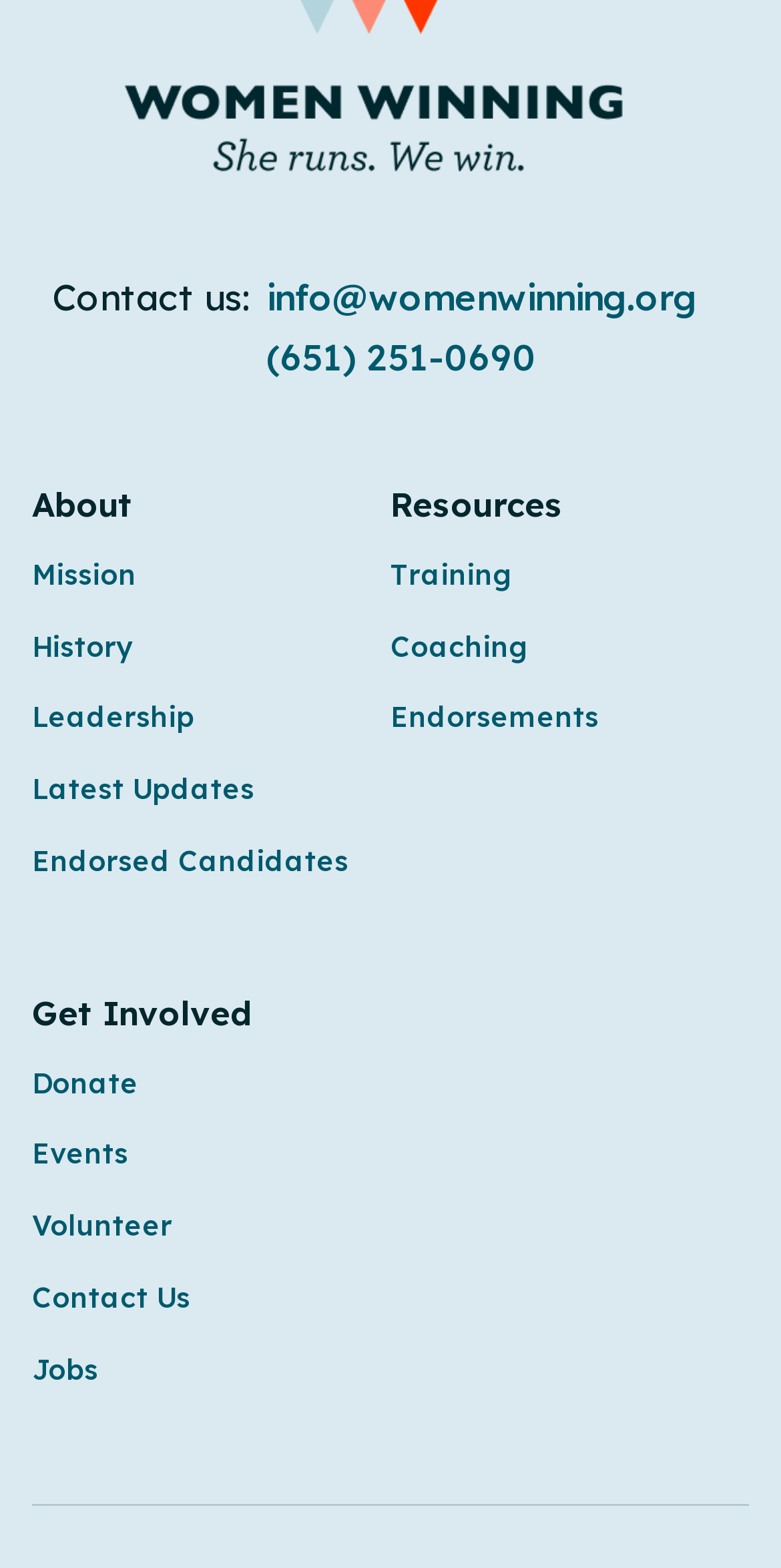How many headings are on the webpage?
Please elaborate on the answer to the question with detailed information.

I counted the number of heading elements on the webpage, which are 'About', 'Resources', and 'Get Involved'.